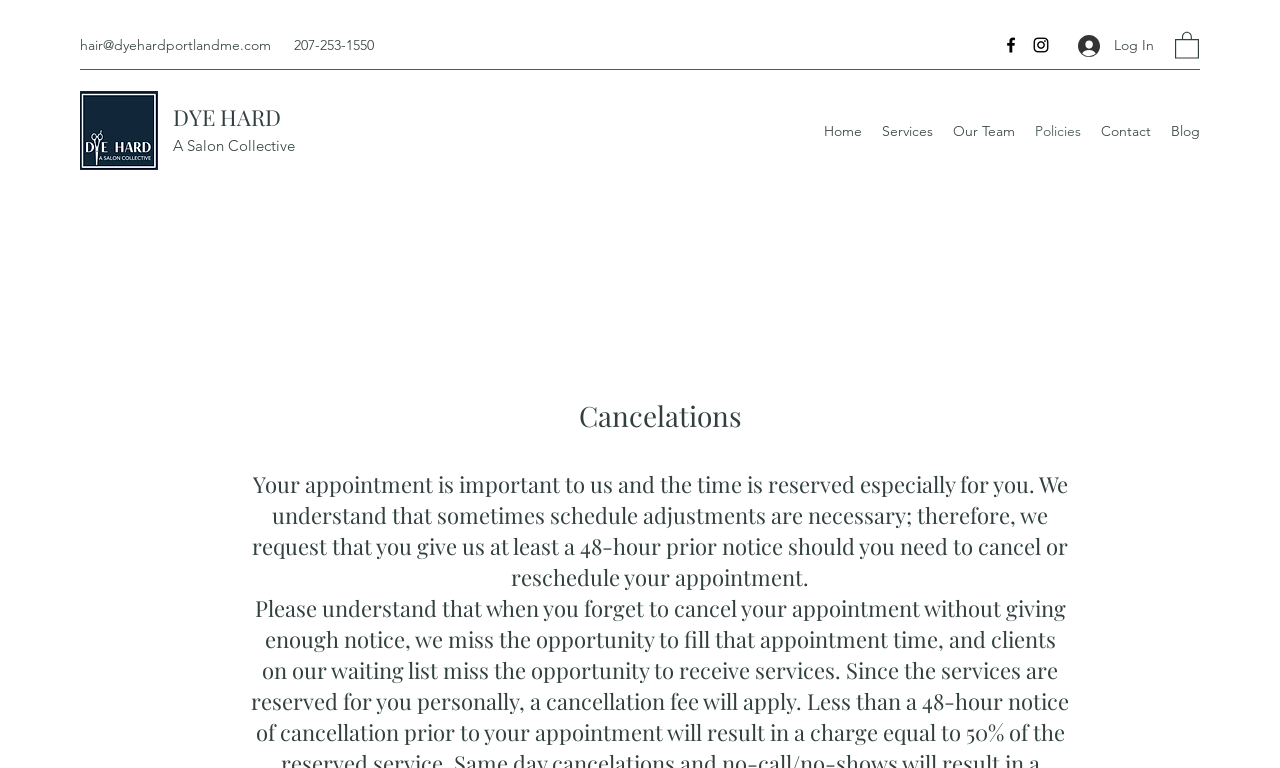Please specify the bounding box coordinates of the element that should be clicked to execute the given instruction: 'Click the Facebook link'. Ensure the coordinates are four float numbers between 0 and 1, expressed as [left, top, right, bottom].

[0.782, 0.046, 0.798, 0.072]